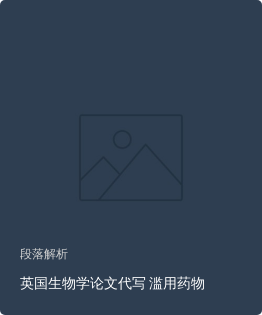What is the subject matter of the academic writing assistance?
Analyze the image and provide a thorough answer to the question.

The caption suggests that the subject matter revolves around academic writing assistance in the field of biology, specifically focusing on issues related to drug abuse.